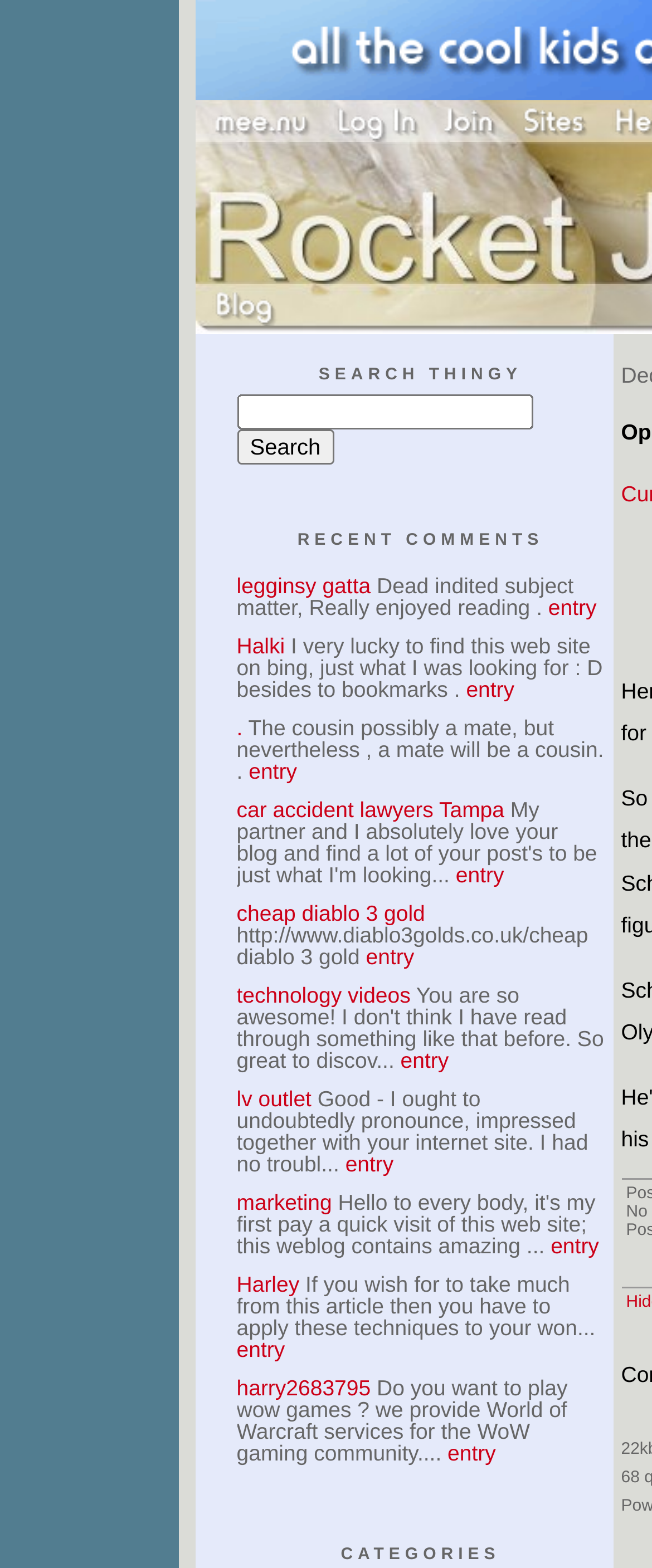Please indicate the bounding box coordinates for the clickable area to complete the following task: "Visit the blog". The coordinates should be specified as four float numbers between 0 and 1, i.e., [left, top, right, bottom].

[0.324, 0.194, 0.45, 0.212]